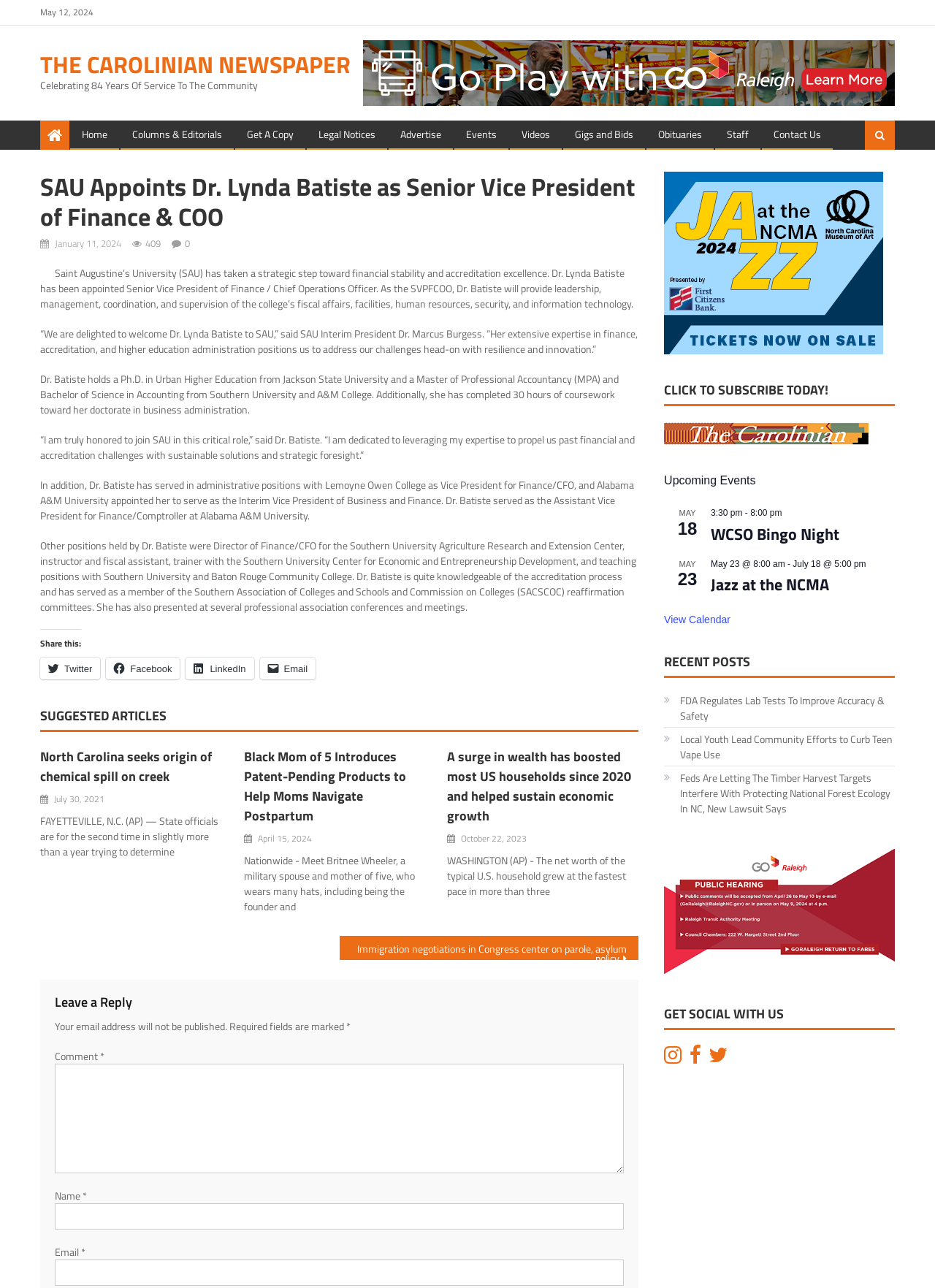Find the bounding box coordinates of the clickable area required to complete the following action: "Click on the 'Share this:' button".

[0.043, 0.488, 0.087, 0.504]